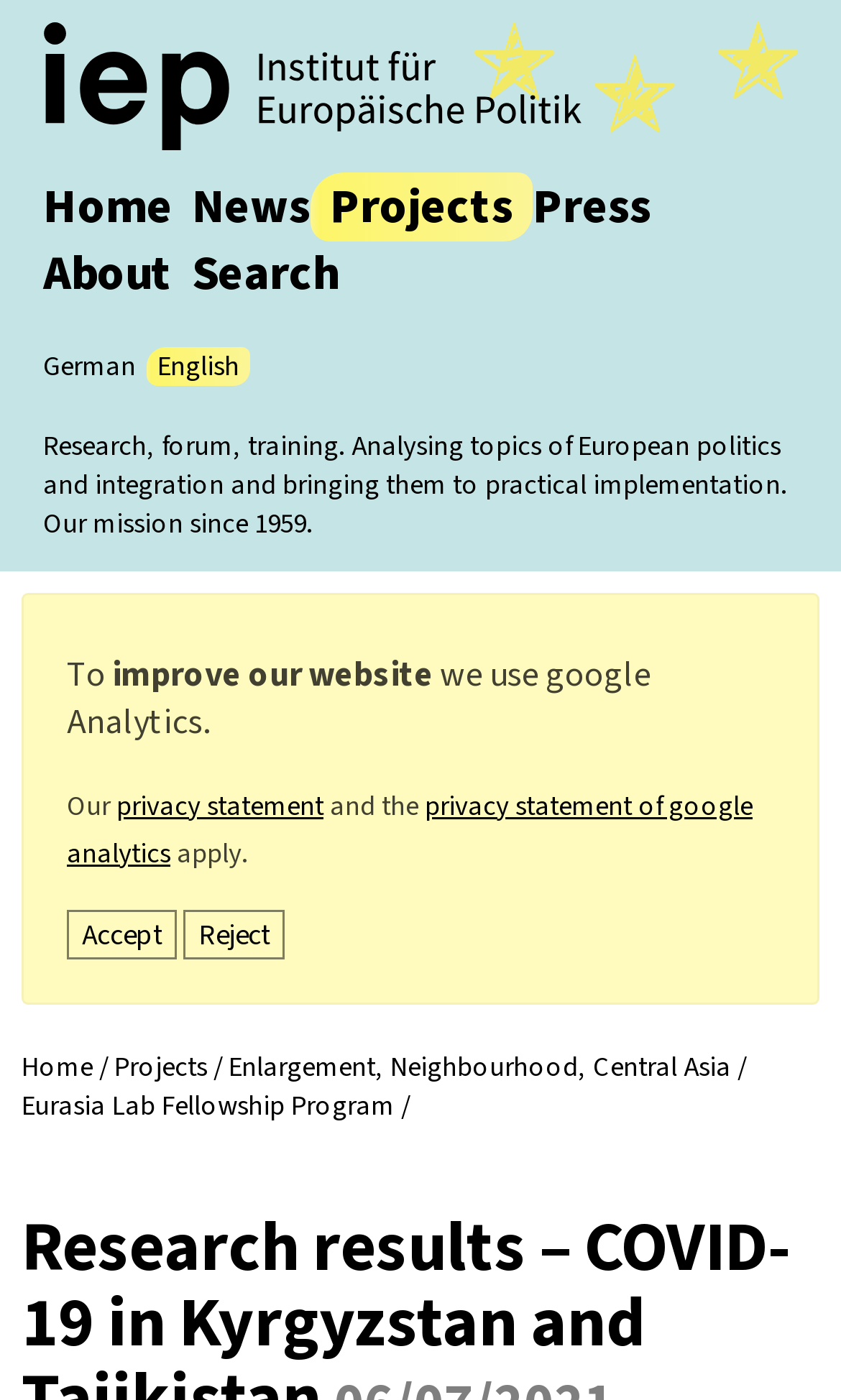What are the main navigation links?
Please utilize the information in the image to give a detailed response to the question.

The main navigation links are located at the top of the webpage, and they are 'Home', 'News', 'Projects', 'Press', and 'About'. These links are arranged horizontally and are easily accessible.